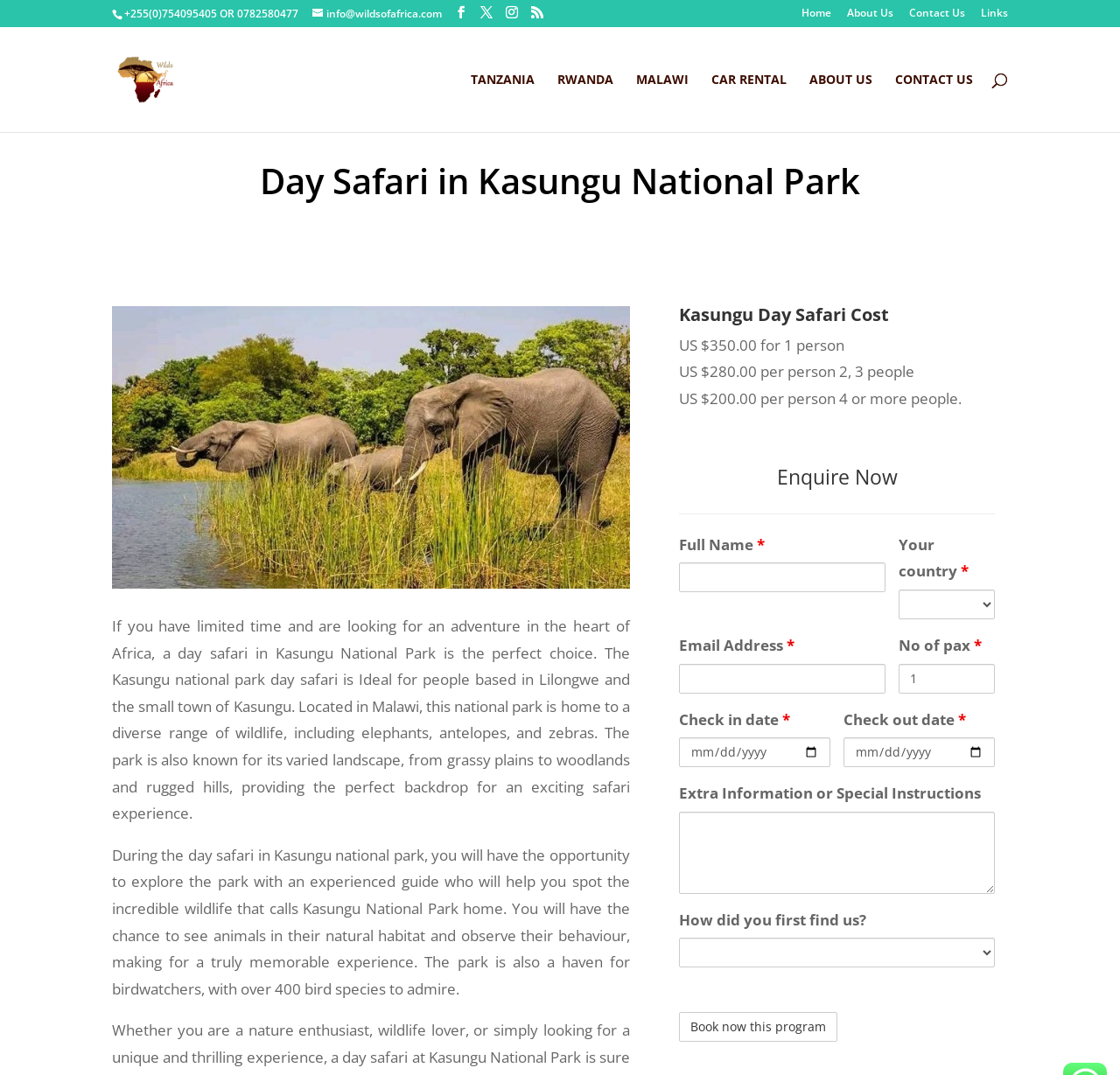What is the phone number to contact?
Give a detailed and exhaustive answer to the question.

I found the phone number by looking at the top of the webpage, where the contact information is usually displayed. The phone number is written in a static text element, which is easily readable.